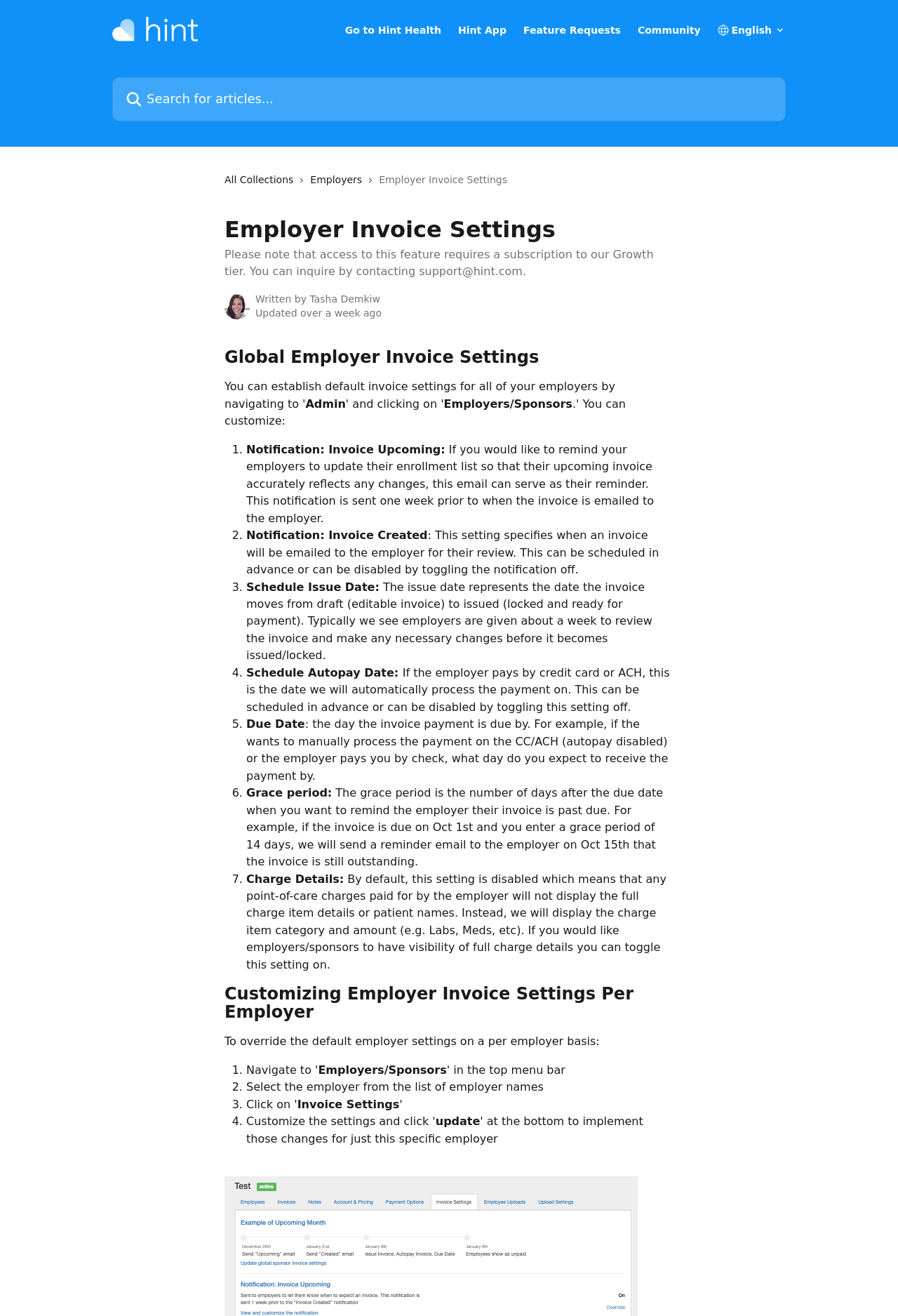Refer to the screenshot and answer the following question in detail:
What is the 'Grace period' used for?

The 'Grace period' is a setting that determines the number of days after the due date when a reminder email is sent to the employer to remind them that their invoice is still outstanding. For example, if the due date is October 1st and the grace period is 14 days, the reminder email will be sent on October 15th.